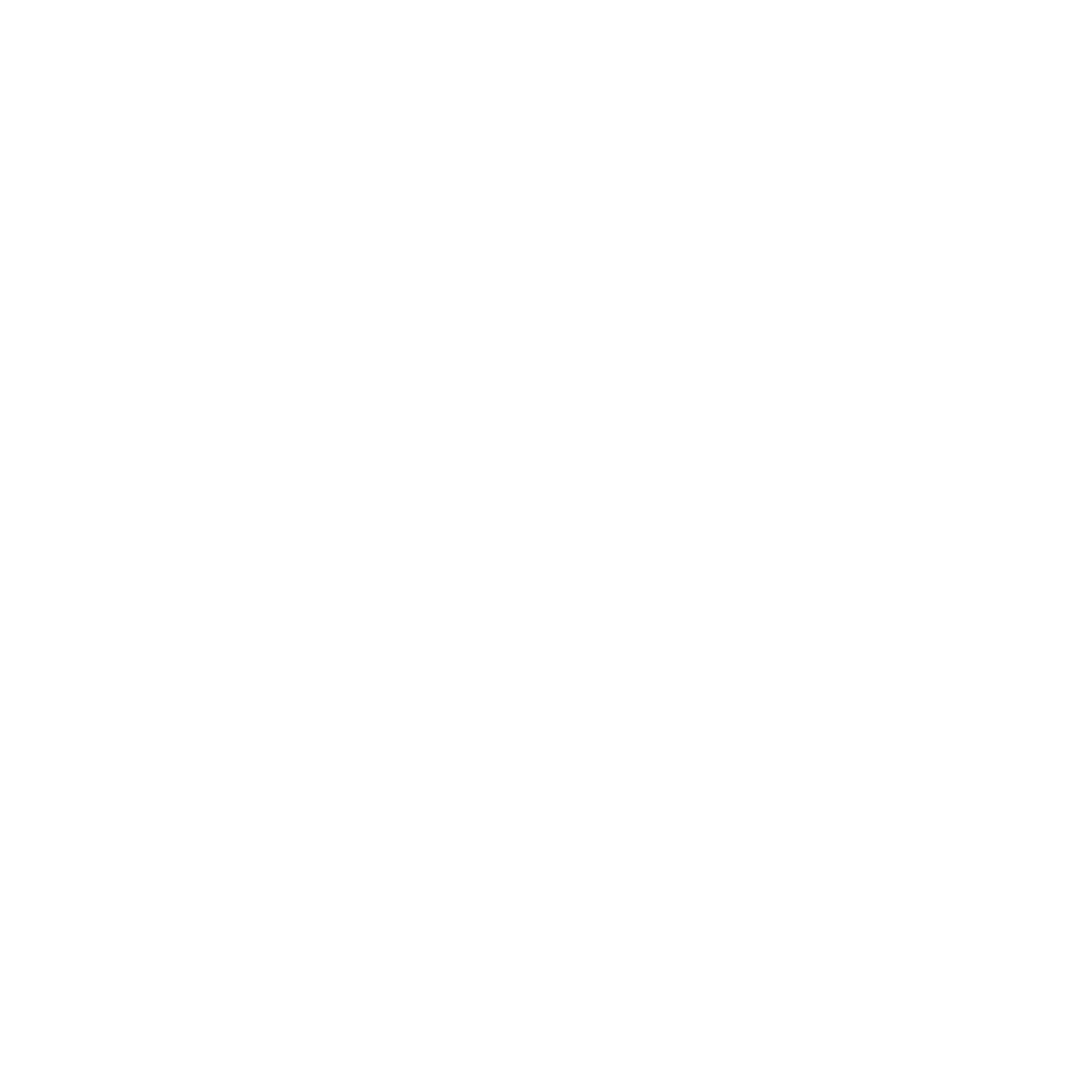Please mark the clickable region by giving the bounding box coordinates needed to complete this instruction: "Visit Ed Romance Hall Of Fame".

[0.038, 0.219, 0.962, 0.283]